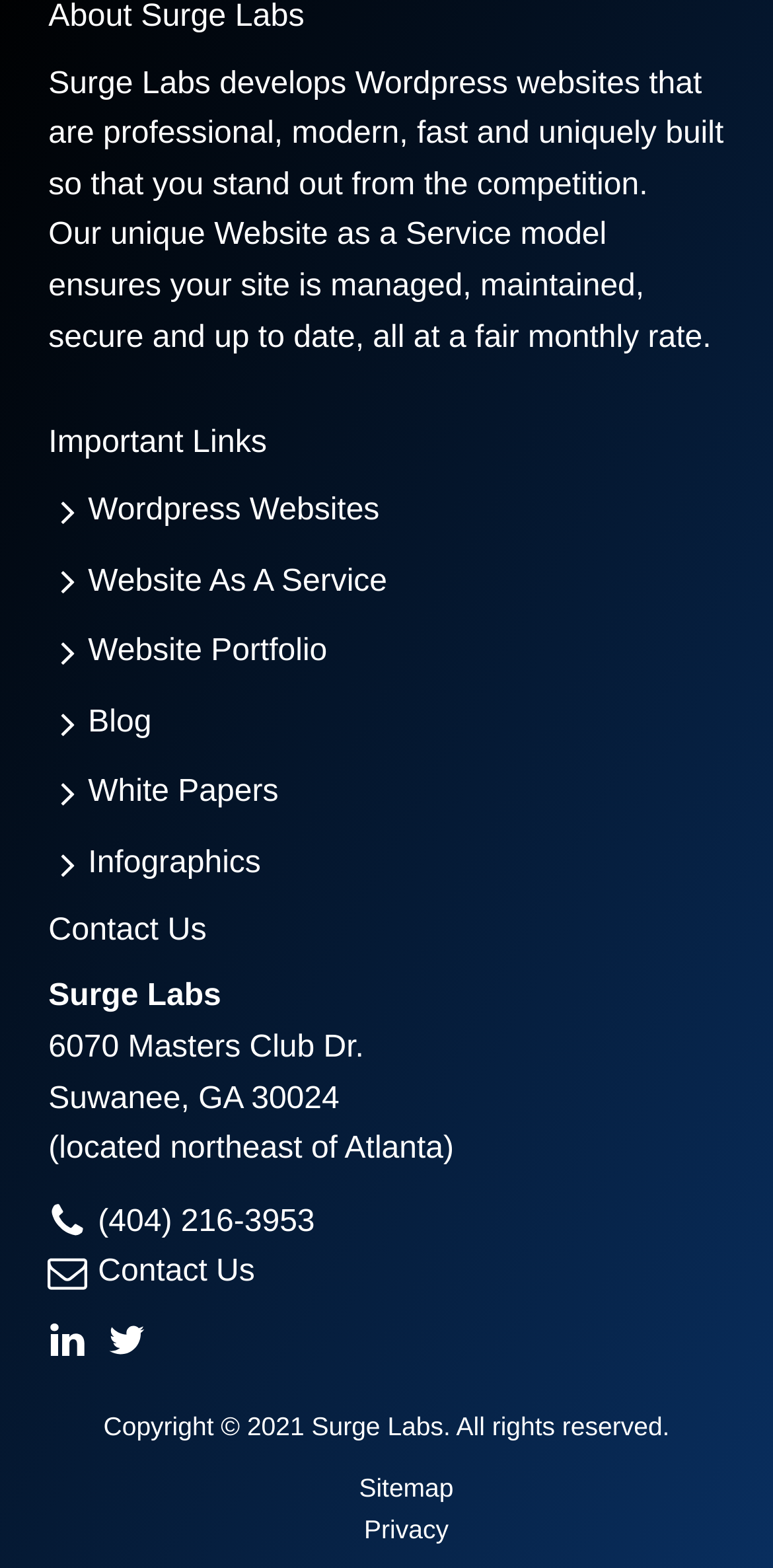Please specify the bounding box coordinates of the element that should be clicked to execute the given instruction: 'Click on Wordpress Websites'. Ensure the coordinates are four float numbers between 0 and 1, expressed as [left, top, right, bottom].

[0.063, 0.31, 0.491, 0.342]